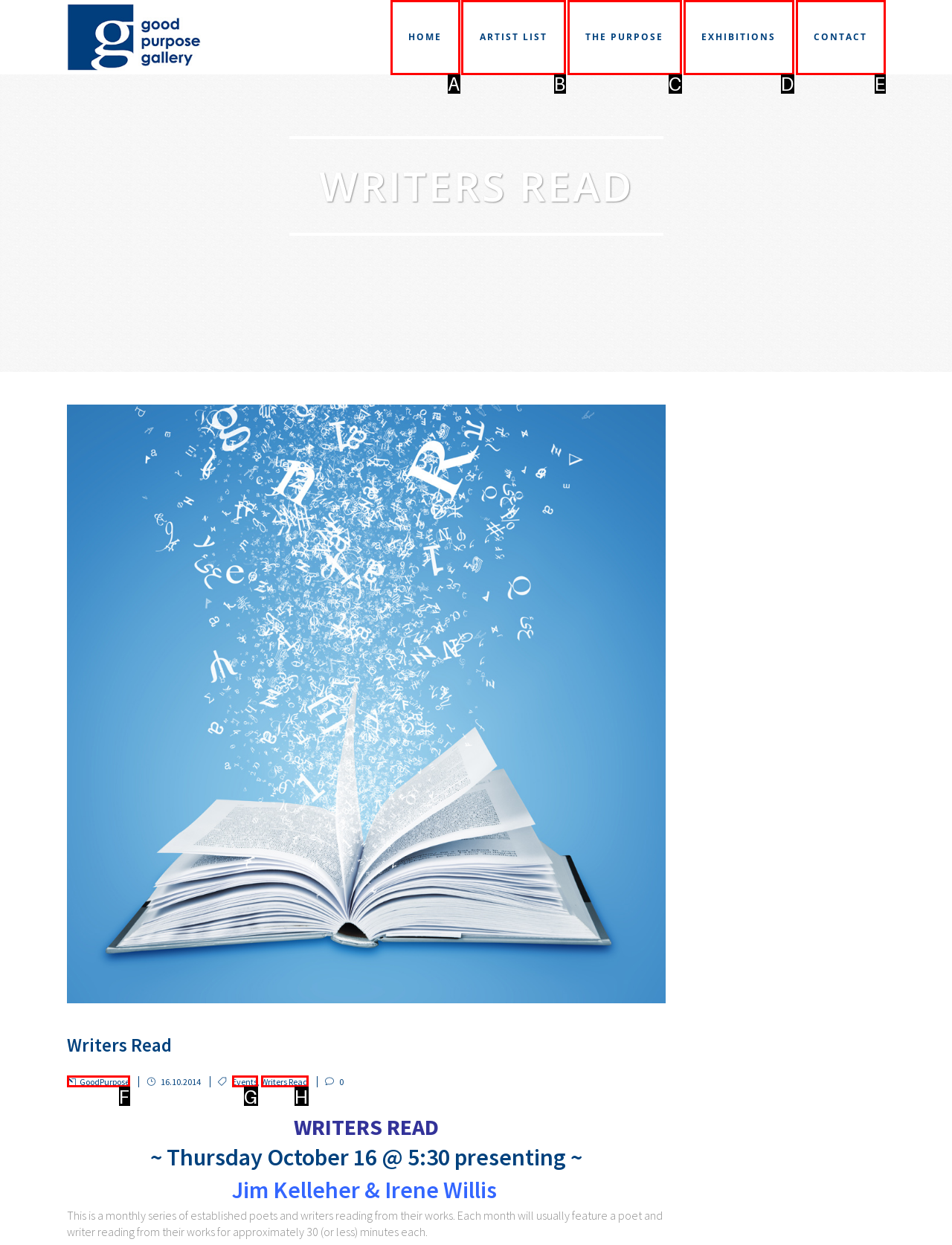Point out the HTML element I should click to achieve the following: Visit ARTIST LIST Reply with the letter of the selected element.

B